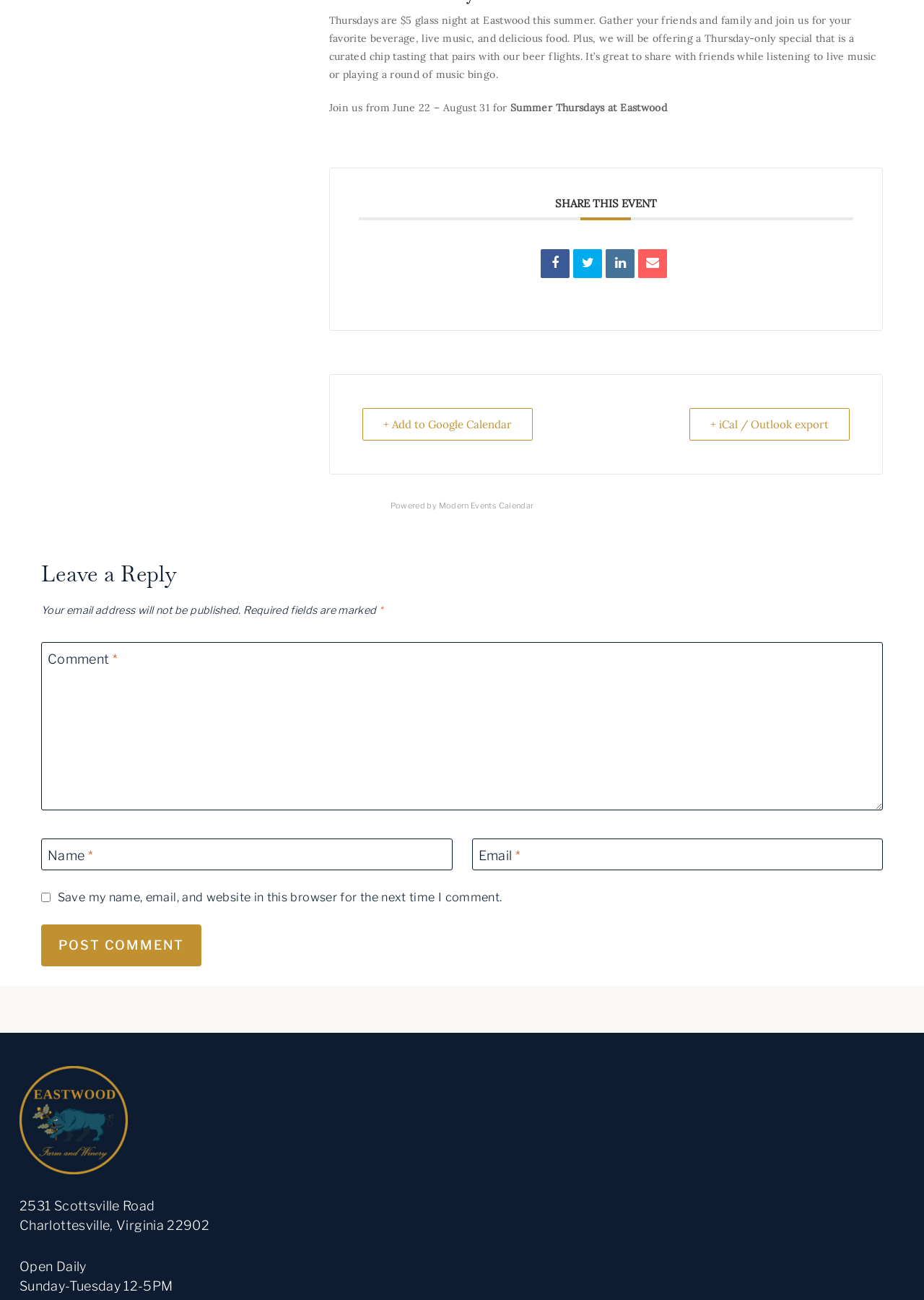Please find the bounding box coordinates of the element that you should click to achieve the following instruction: "Click the Facebook share link". The coordinates should be presented as four float numbers between 0 and 1: [left, top, right, bottom].

[0.585, 0.192, 0.617, 0.214]